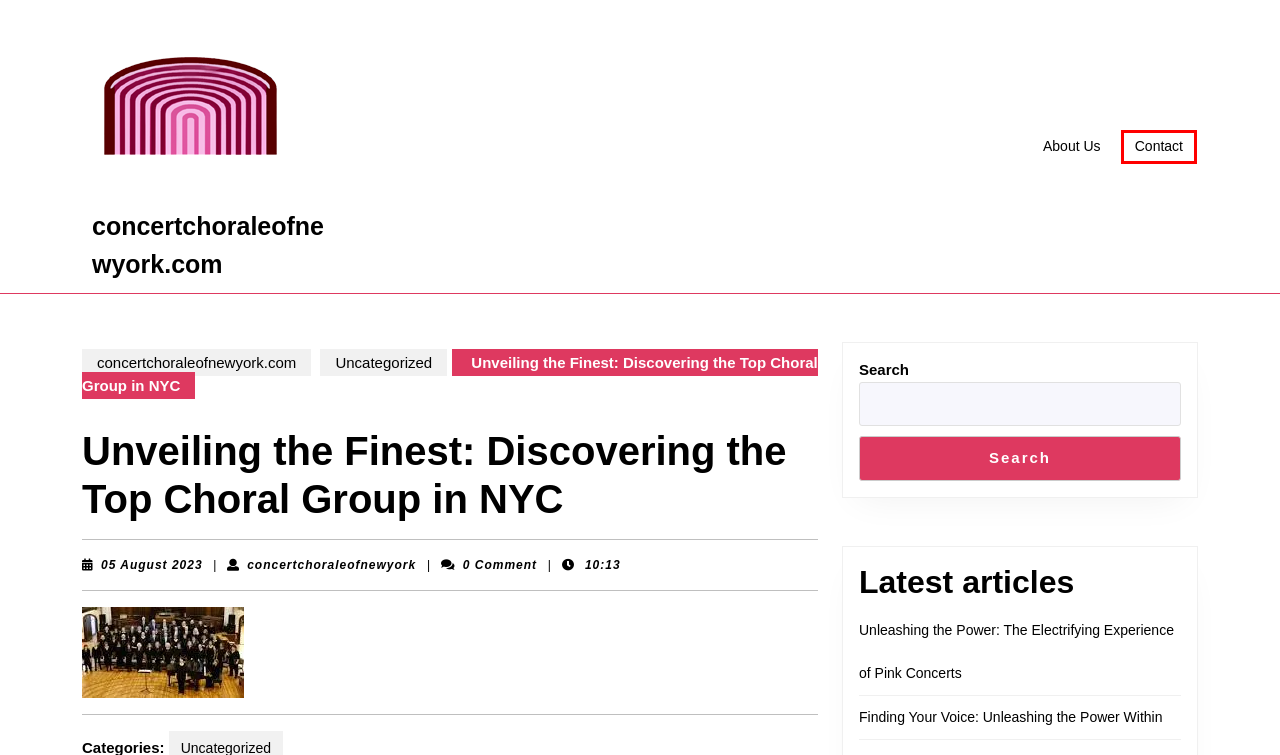A screenshot of a webpage is provided, featuring a red bounding box around a specific UI element. Identify the webpage description that most accurately reflects the new webpage after interacting with the selected element. Here are the candidates:
A. 05 August 2023 - concertchoraleofnewyork.com
B. concertchoraleofnewyork.com - Elevating Souls Through Harmonious Melodies
C. Contact - concertchoraleofnewyork.com
D. Uncategorized Archives - concertchoraleofnewyork.com
E. About us - concertchoraleofnewyork.com
F. Finding Your Voice: Unleashing the Power Within - concertchoraleofnewyork.com
G. concertchoraleofnewyork, Author at concertchoraleofnewyork.com
H. red butte garden Archives - concertchoraleofnewyork.com

C